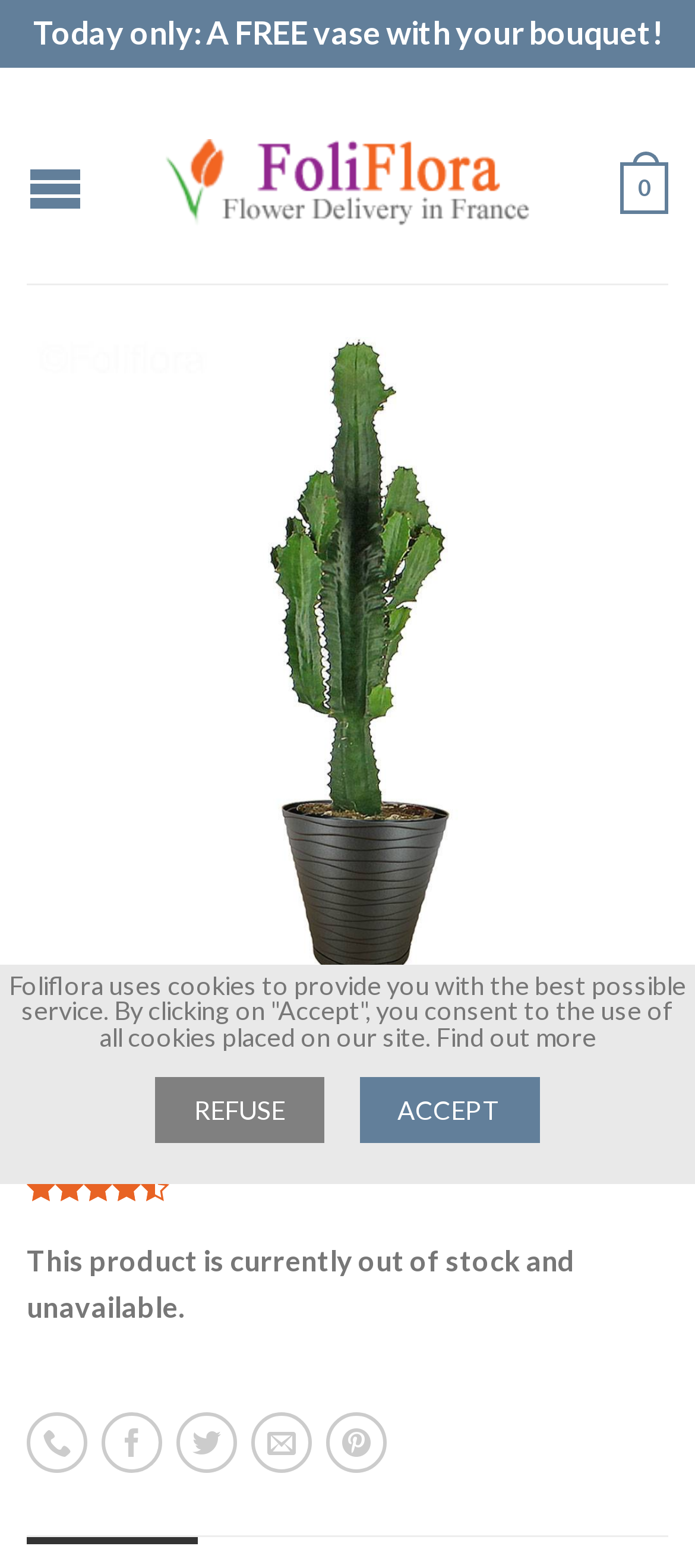Is the product currently available?
Look at the image and respond with a one-word or short phrase answer.

No